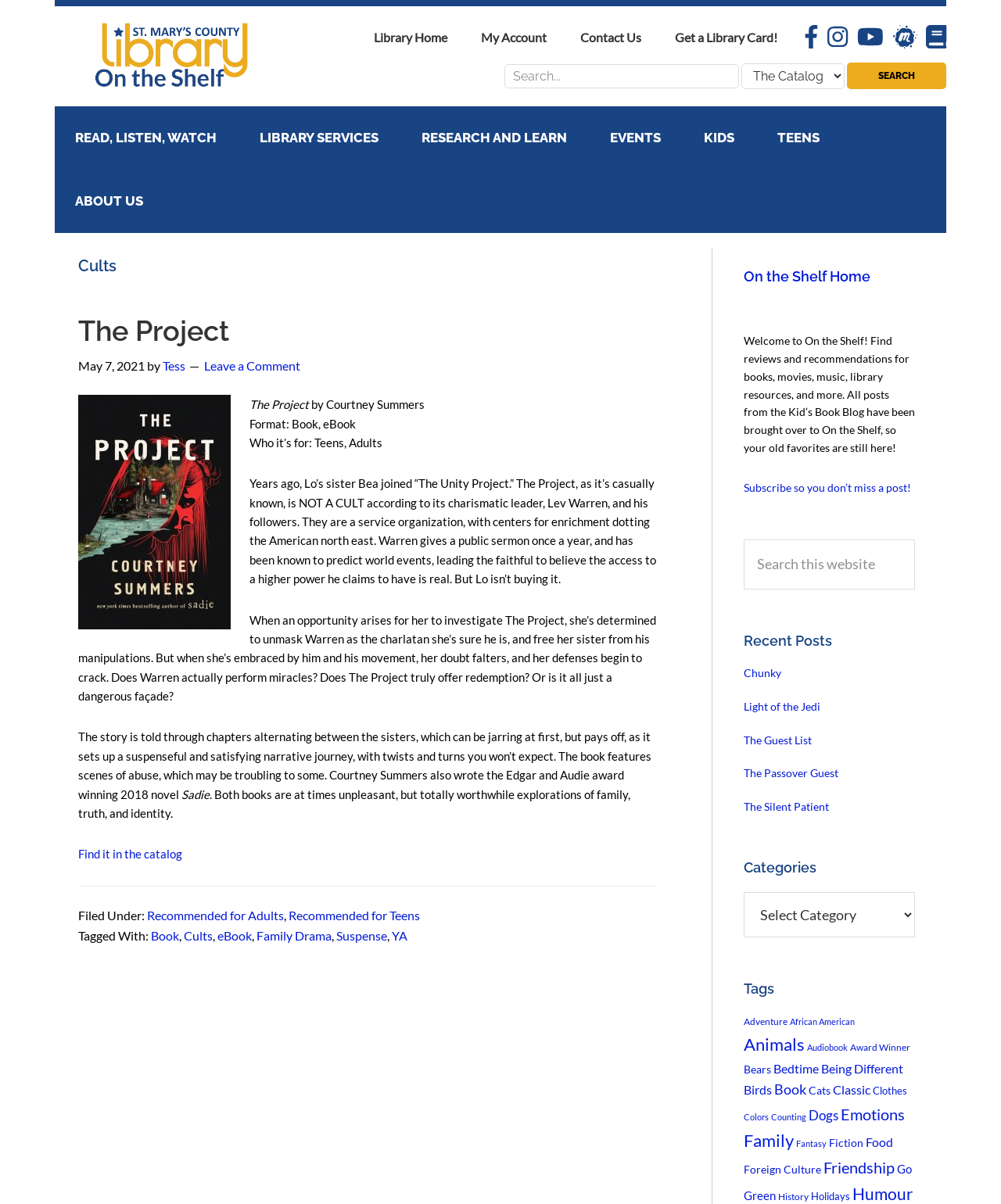Please find and report the bounding box coordinates of the element to click in order to perform the following action: "Find it in the catalog". The coordinates should be expressed as four float numbers between 0 and 1, in the format [left, top, right, bottom].

[0.078, 0.703, 0.182, 0.715]